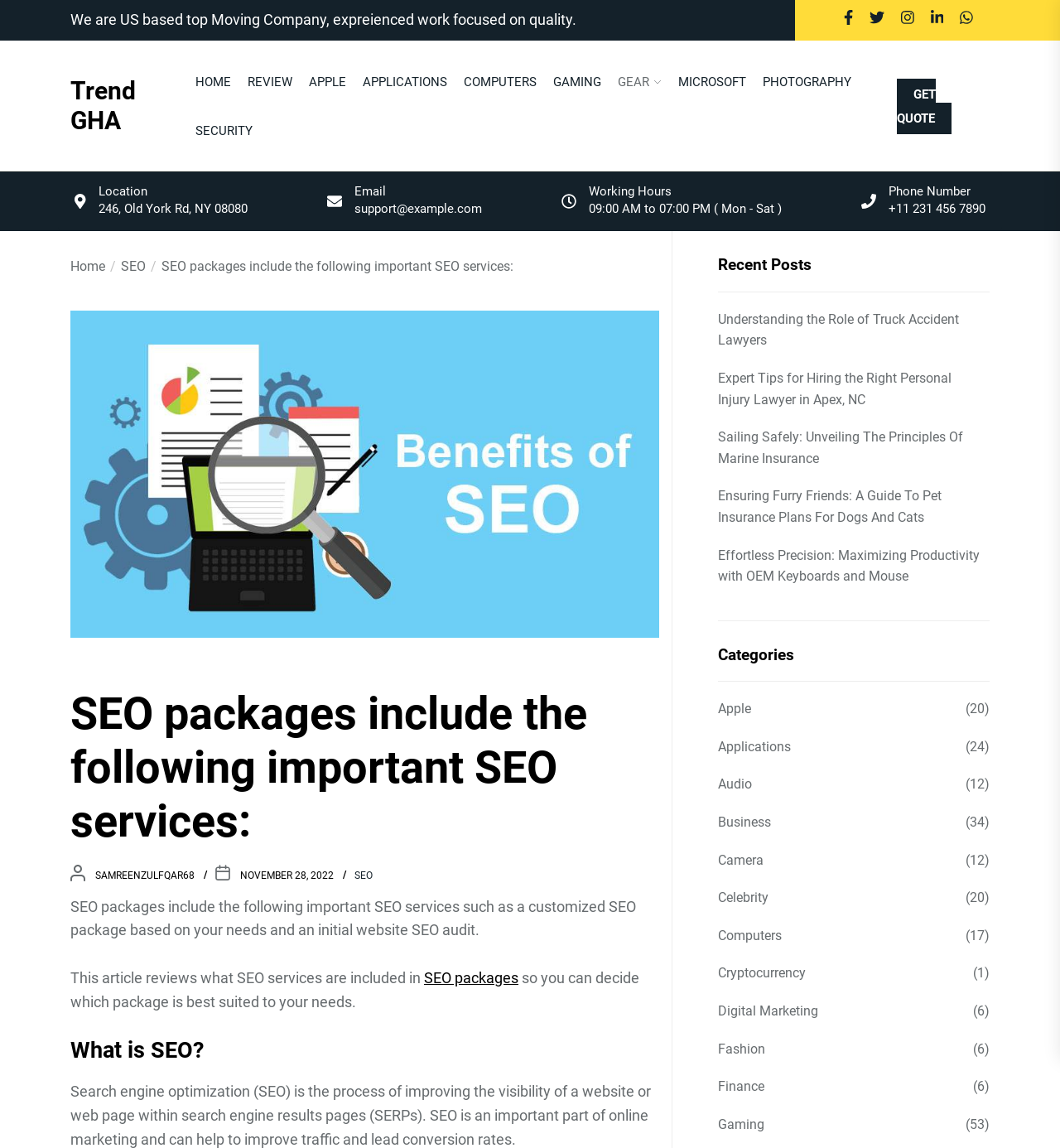Could you specify the bounding box coordinates for the clickable section to complete the following instruction: "Read the 'What is SEO?' article"?

[0.066, 0.903, 0.622, 0.926]